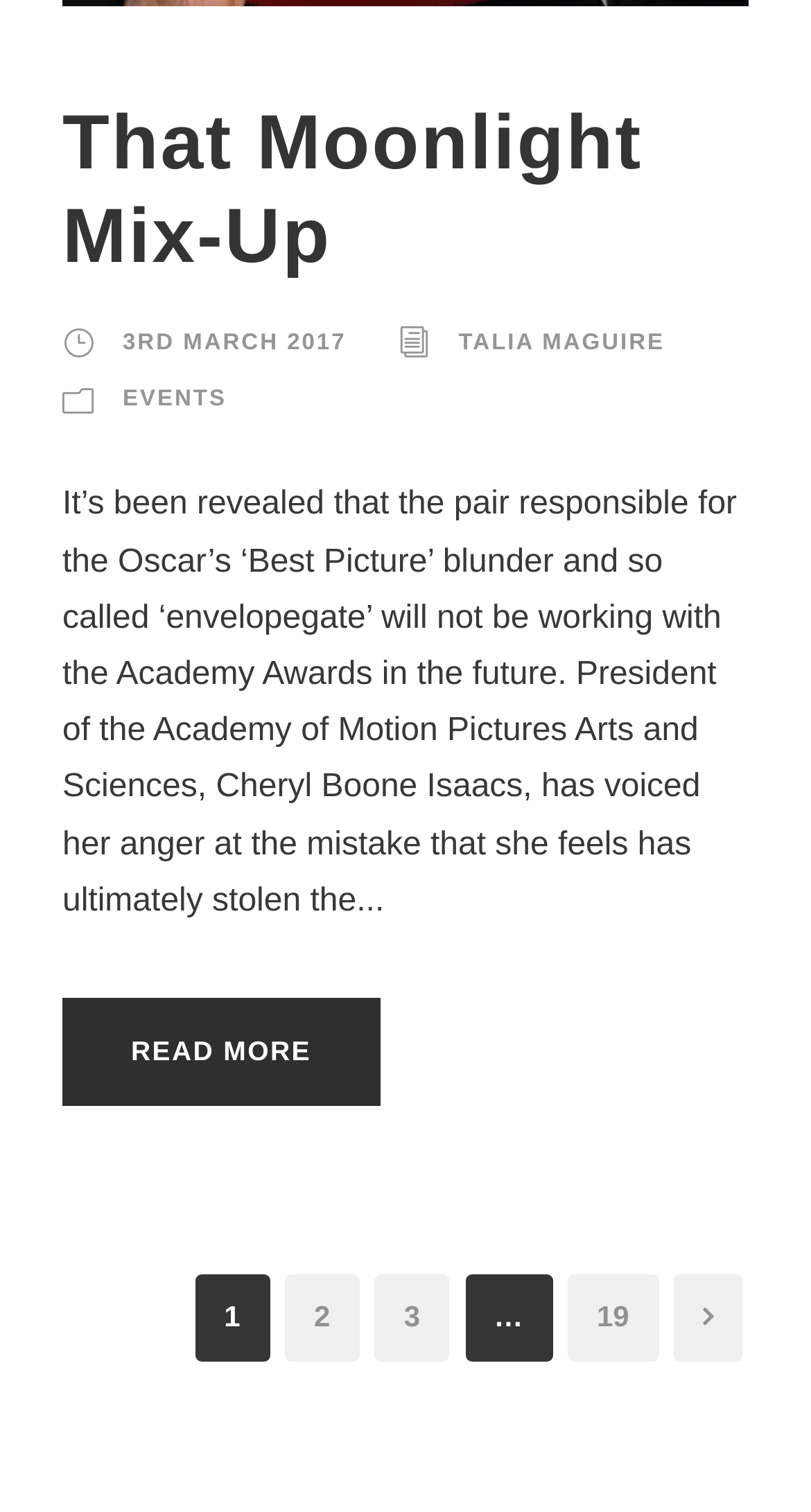Specify the bounding box coordinates (top-left x, top-left y, bottom-right x, bottom-right y) of the UI element in the screenshot that matches this description: Transmission

None